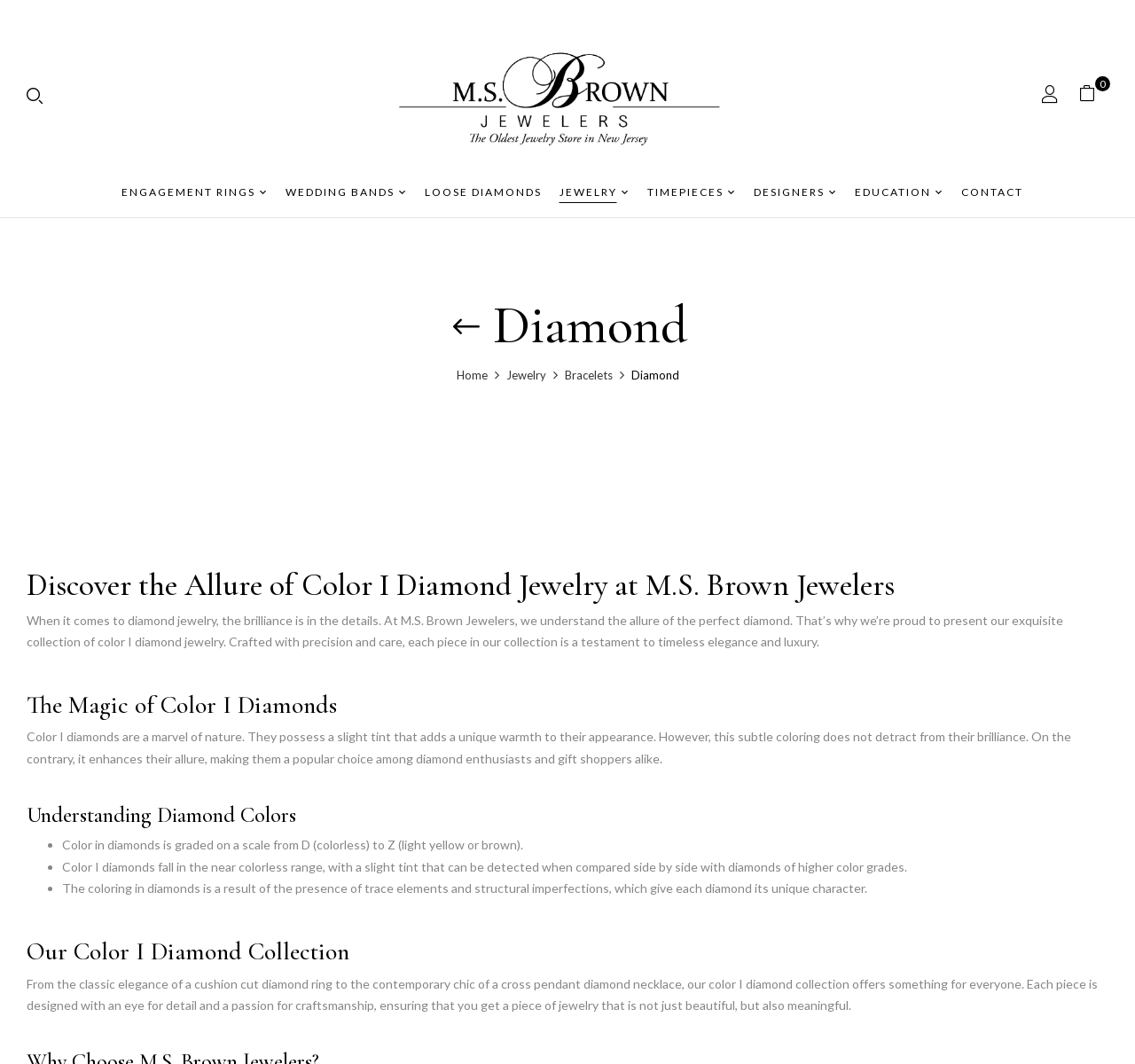Find the bounding box coordinates of the clickable element required to execute the following instruction: "Learn about Color I Diamonds". Provide the coordinates as four float numbers between 0 and 1, i.e., [left, top, right, bottom].

[0.434, 0.276, 0.605, 0.336]